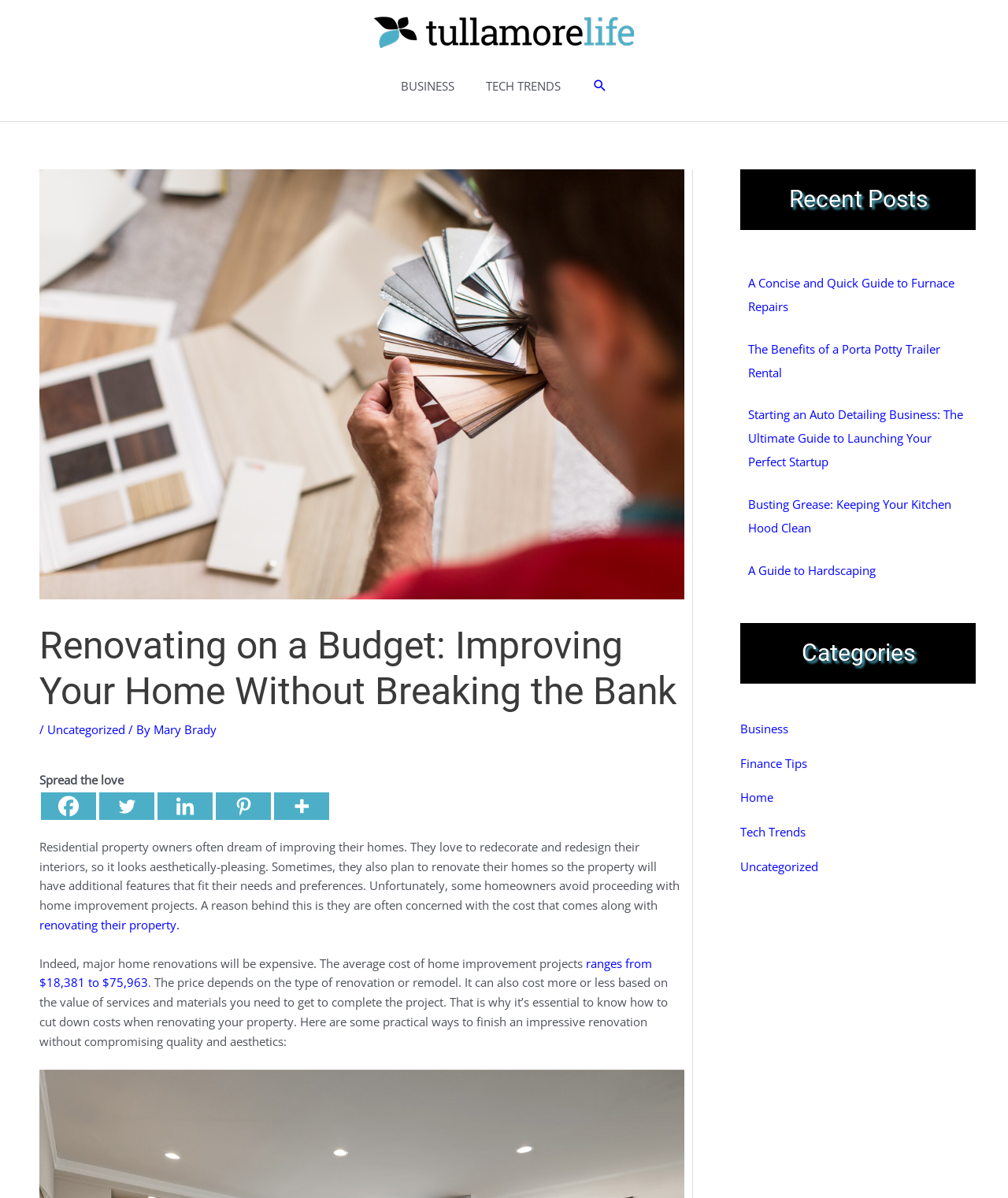Please pinpoint the bounding box coordinates for the region I should click to adhere to this instruction: "Share on Facebook".

[0.041, 0.661, 0.095, 0.684]